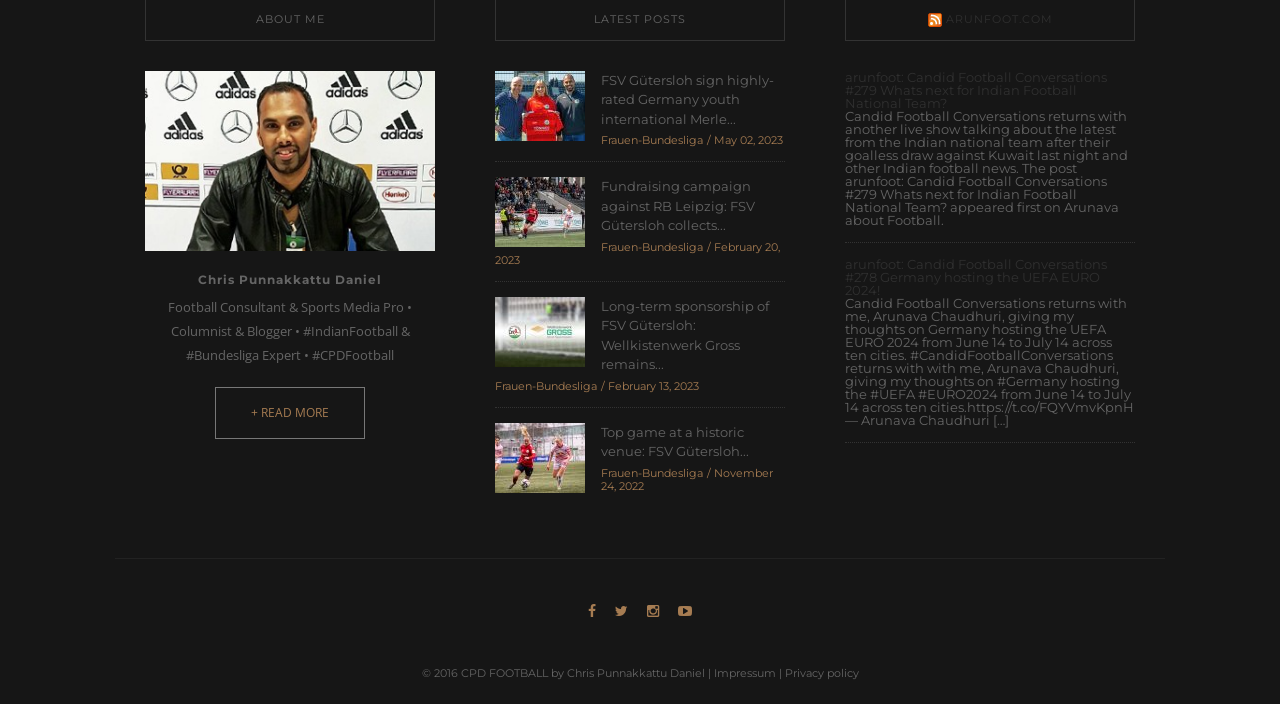What is the name of the sponsor of FSV Gütersloh?
Provide an in-depth answer to the question, covering all aspects.

The webpage mentions that Wellkistenwerk Gross GmbH & Co. KG is a long-term sponsor of FSV Gütersloh, as seen in the article with the image of the sponsorship deal.